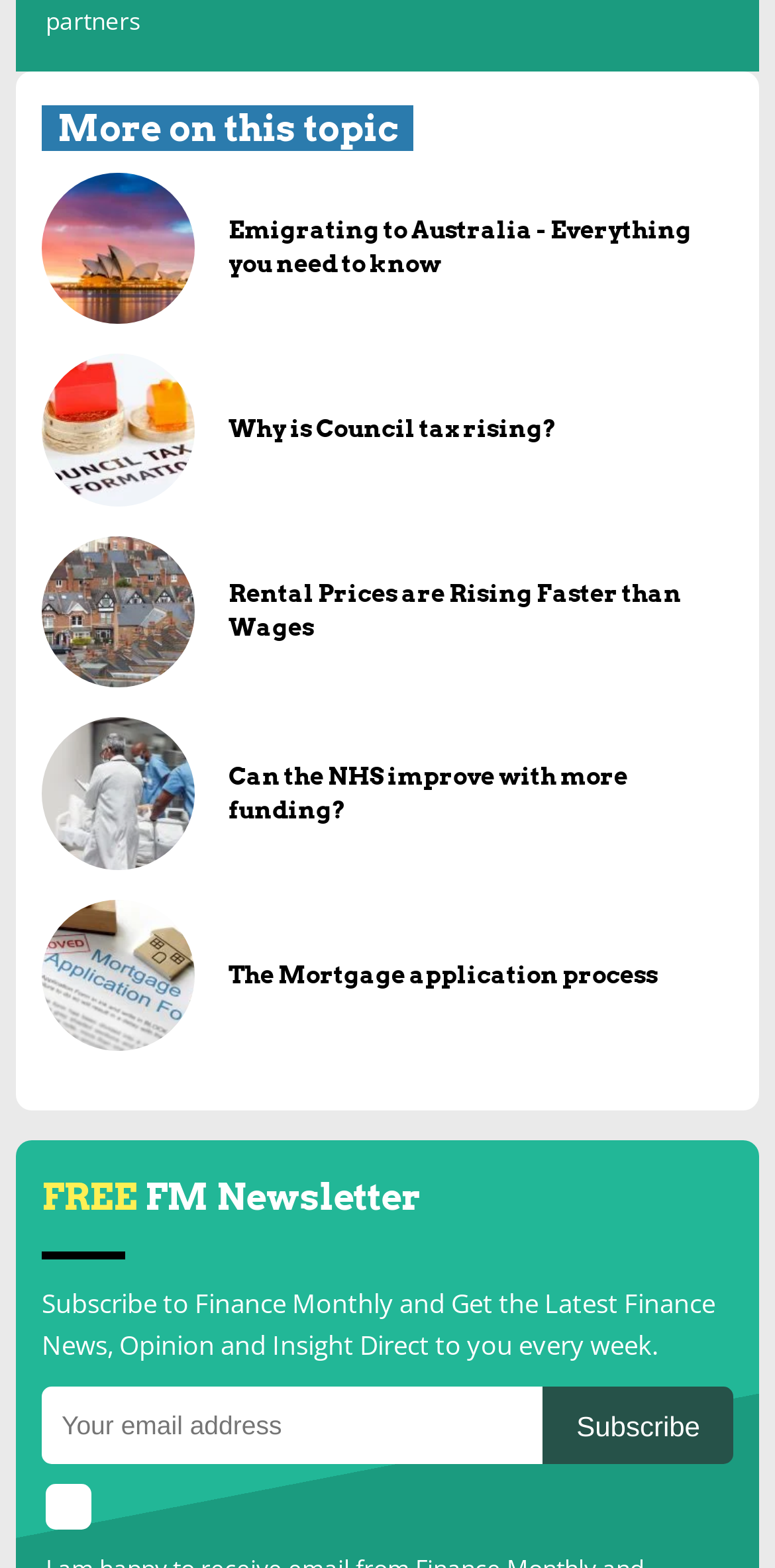Can you determine the bounding box coordinates of the area that needs to be clicked to fulfill the following instruction: "Click on the link to learn about why Council tax is rising"?

[0.054, 0.226, 0.25, 0.323]